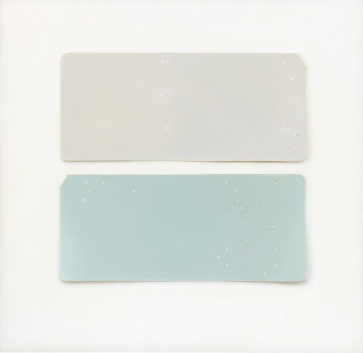Offer an in-depth caption of the image, mentioning all notable aspects.

The image features two rectangular pieces of paper, one positioned above the other against a plain white background. The top piece is a soft, pale gray with subtle variations in texture, while the bottom piece is a light blue, displaying a similar texture with small, scattered spots or punctures. This artwork evokes themes of simplicity and minimalism, inviting viewers to reflect on the materials and their respective colors. The contrast between the cool tones of the blue and the neutral gray encourages a quiet contemplation about perception and the interplay of light and shadow within subtle artistic expressions.